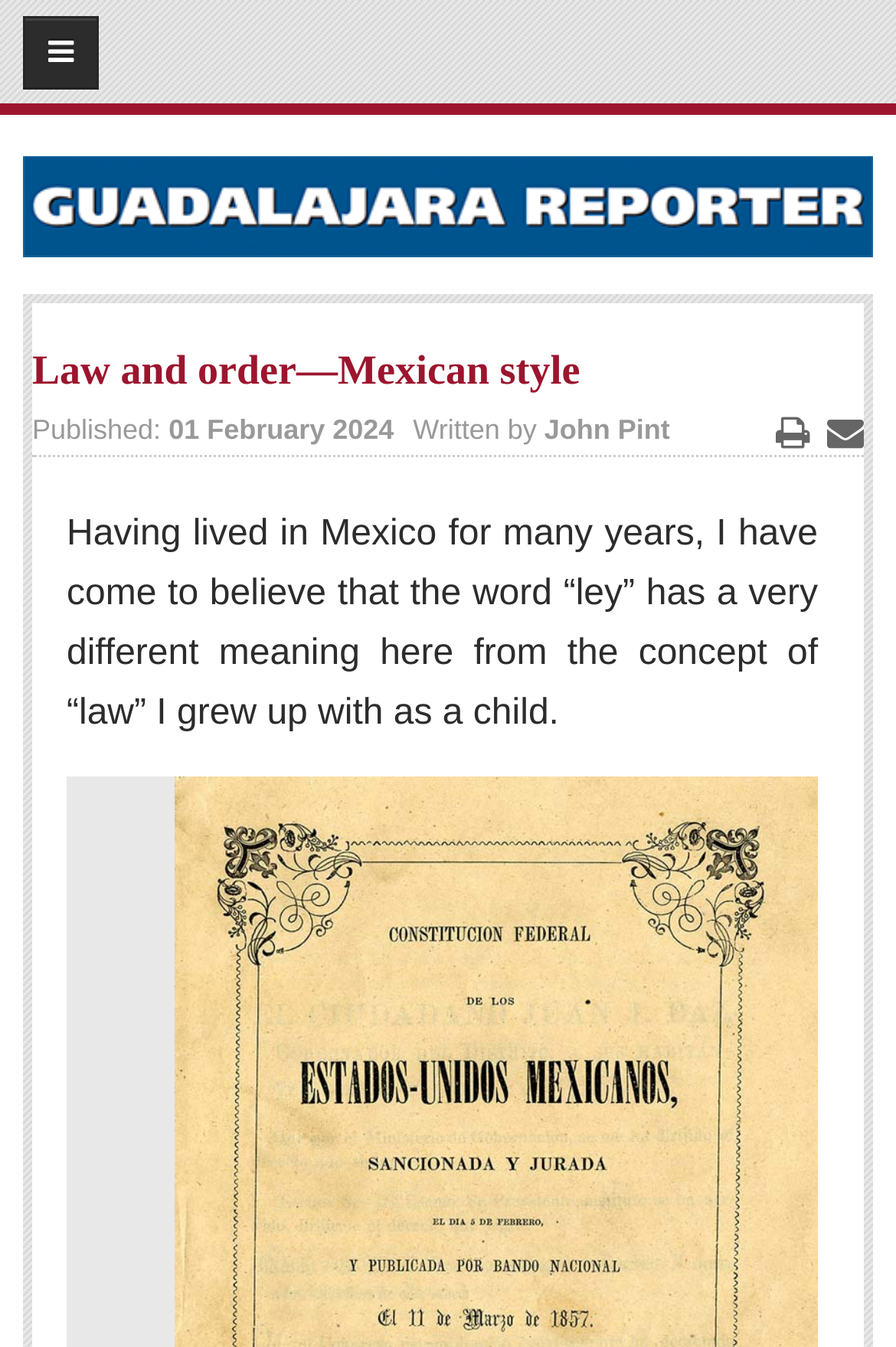Utilize the information from the image to answer the question in detail:
What is the date of the article?

I found the date of the article by looking at the 'Published:' section, which is located in the description list detail. The date is specified as '01 February 2024'.